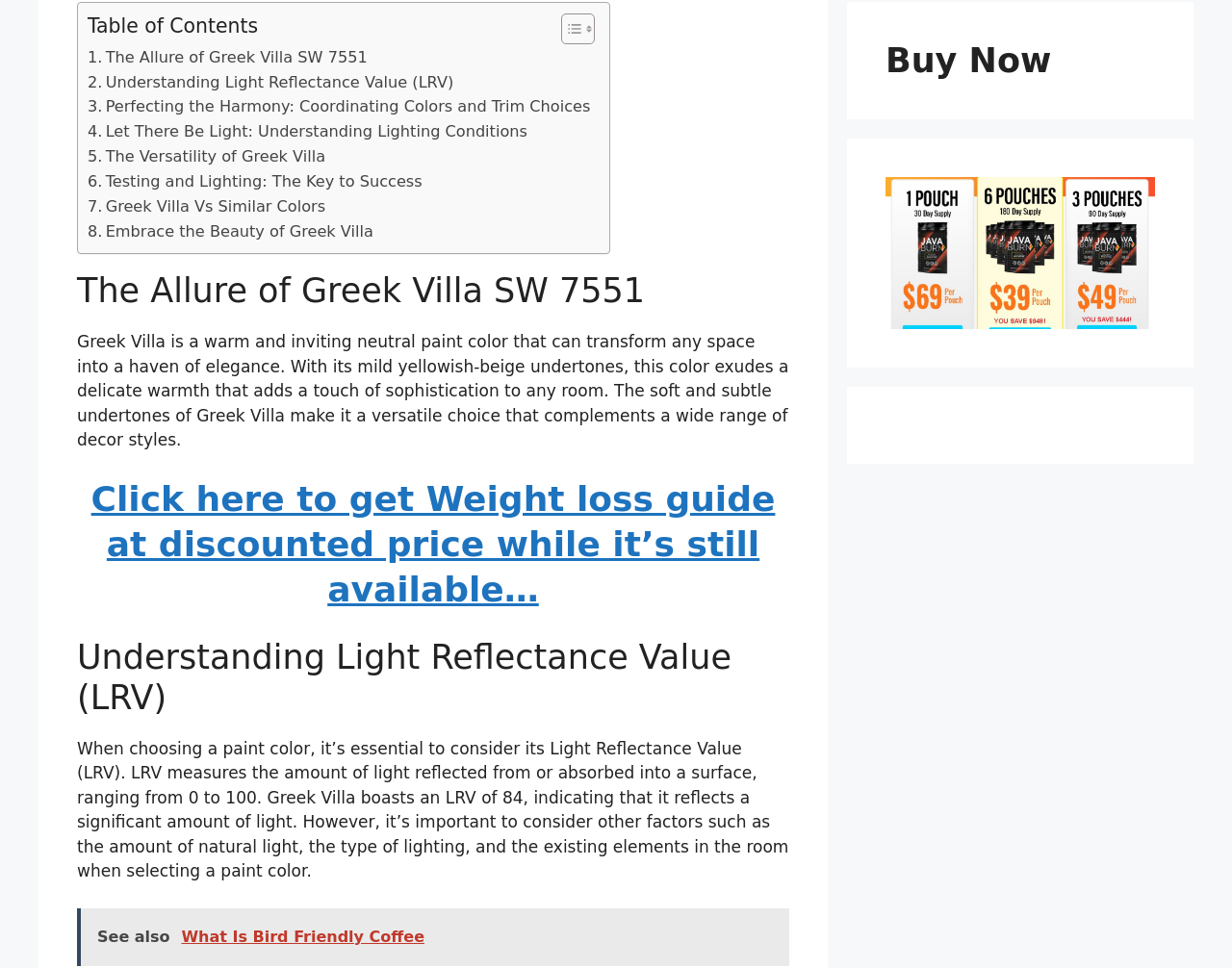Extract the bounding box coordinates for the UI element described as: "title="Twitter"".

None